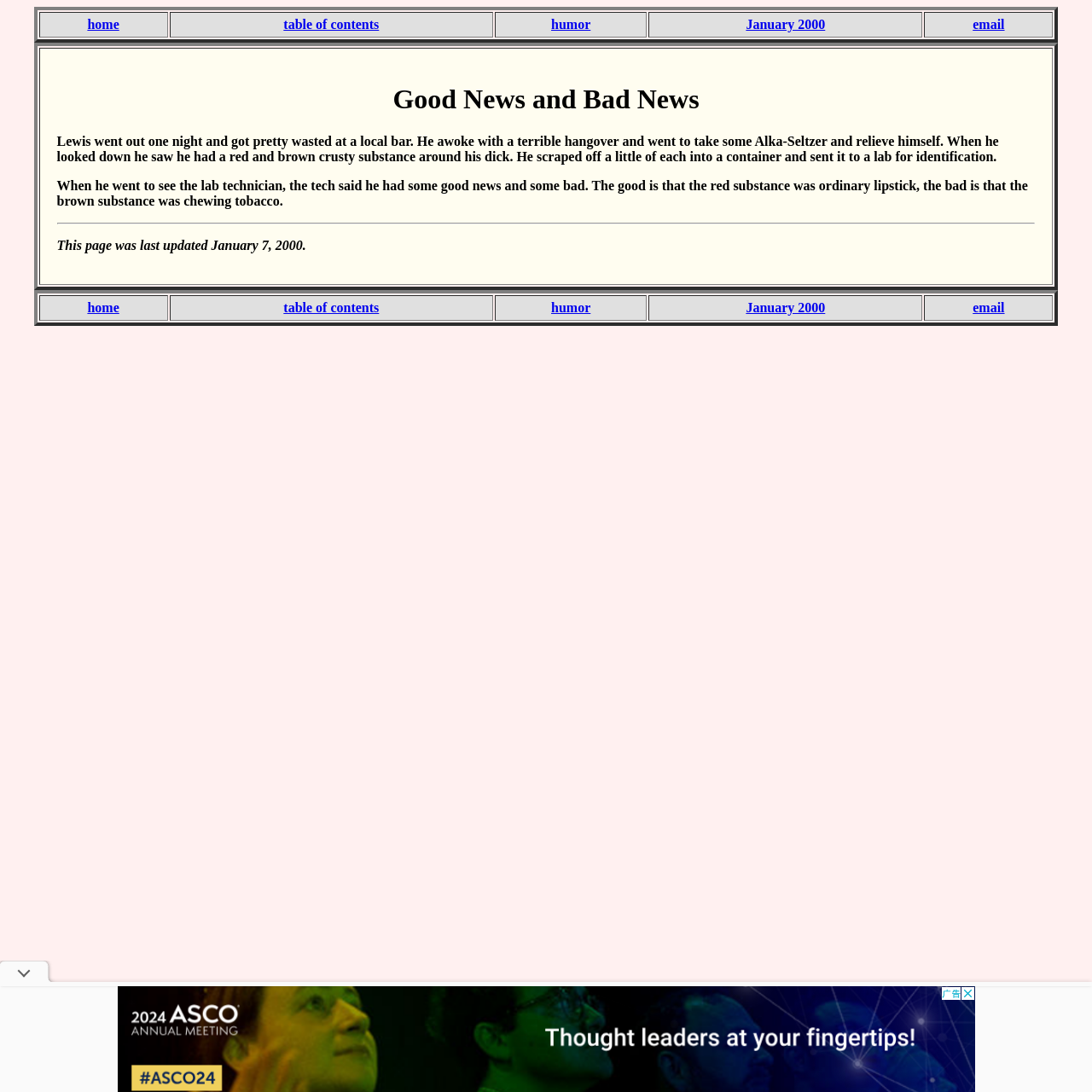Provide a brief response to the question below using one word or phrase:
What is the orientation of the separator?

horizontal